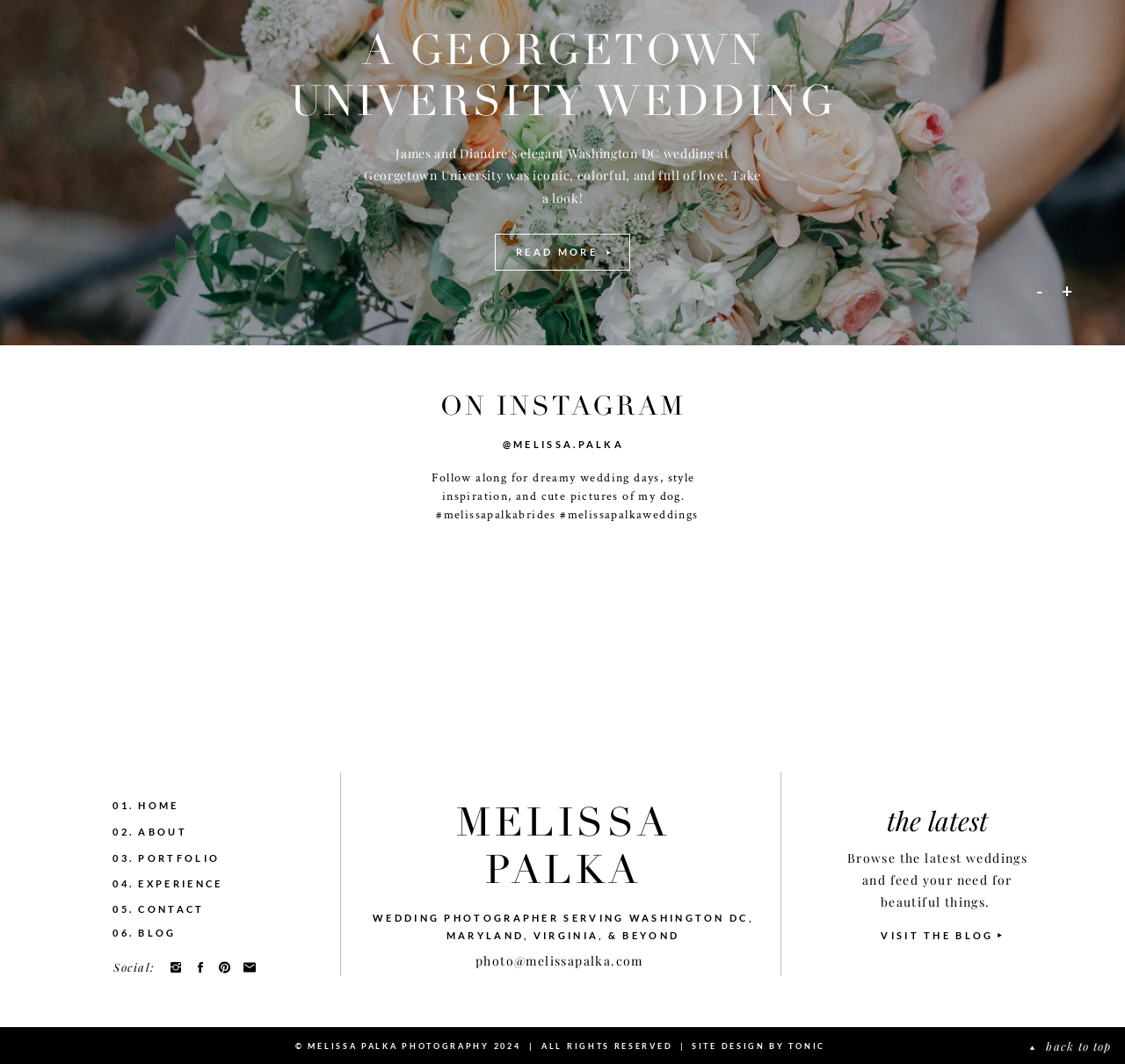Based on the provided description, "parent_node: +", find the bounding box of the corresponding UI element in the screenshot.

[0.44, 0.22, 0.56, 0.254]